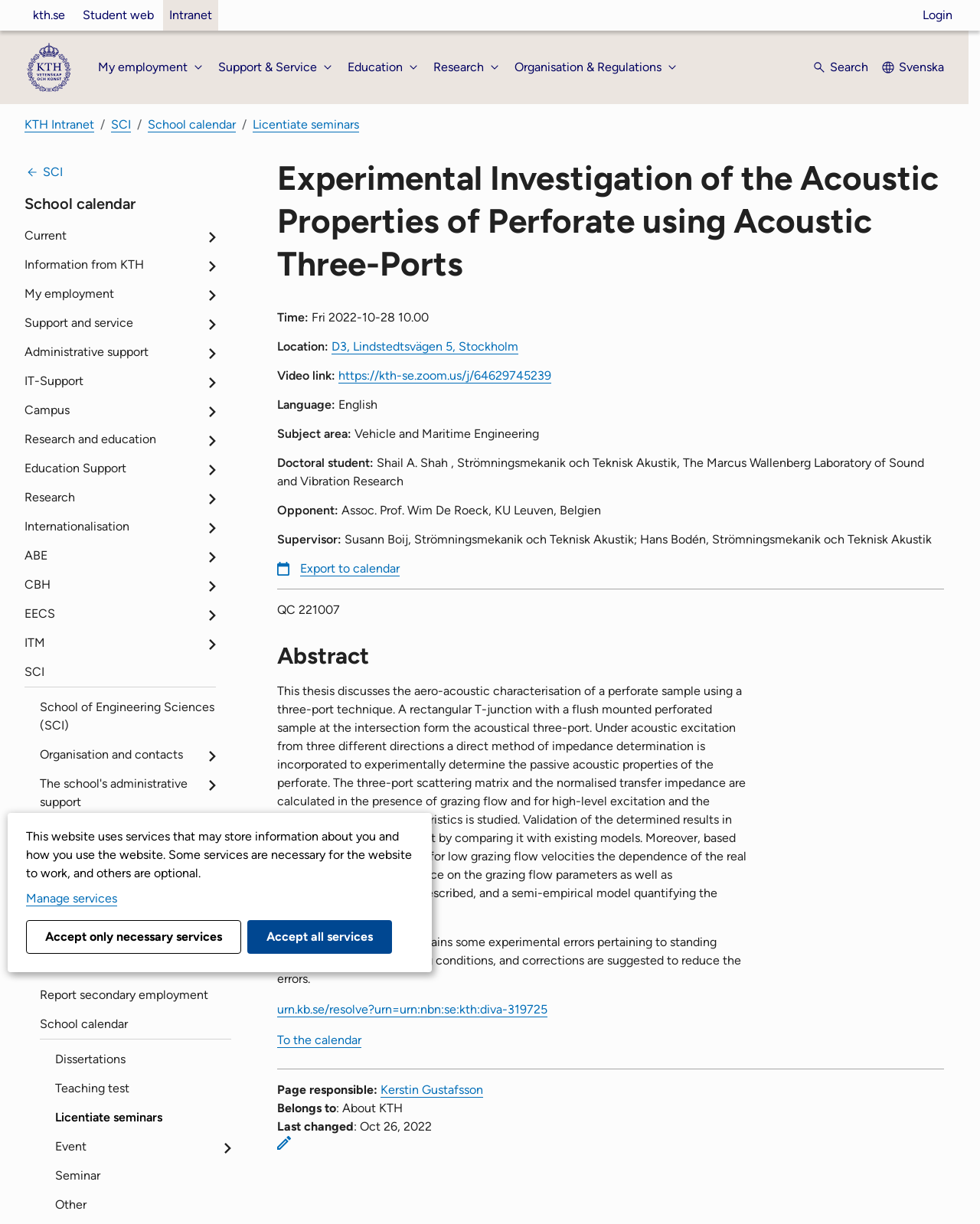Identify and provide the text content of the webpage's primary headline.

Experimental Investigation of the Acoustic Properties of Perforate using Acoustic Three-Ports